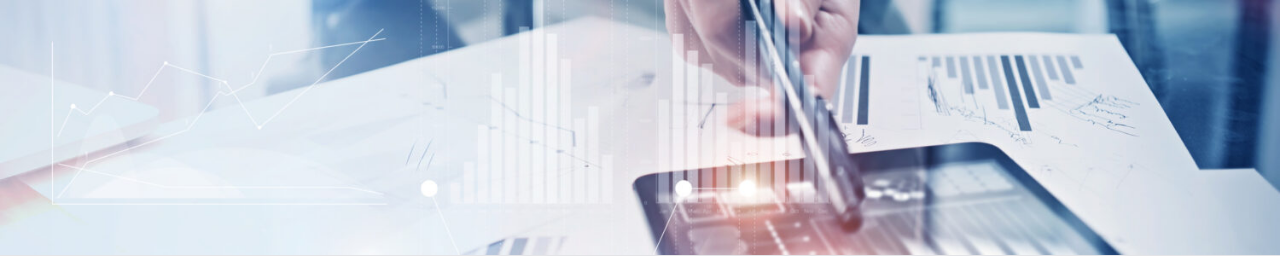What is the theme of the digital graphics overlaid on the image?
Can you provide a detailed and comprehensive answer to the question?

The digital graphics, including upward trending lines and bar charts, suggest a strong theme of financial analysis and investment strategy, which is reinforced by the accompanying text 'Investing is Better When You Have Aptitude'.